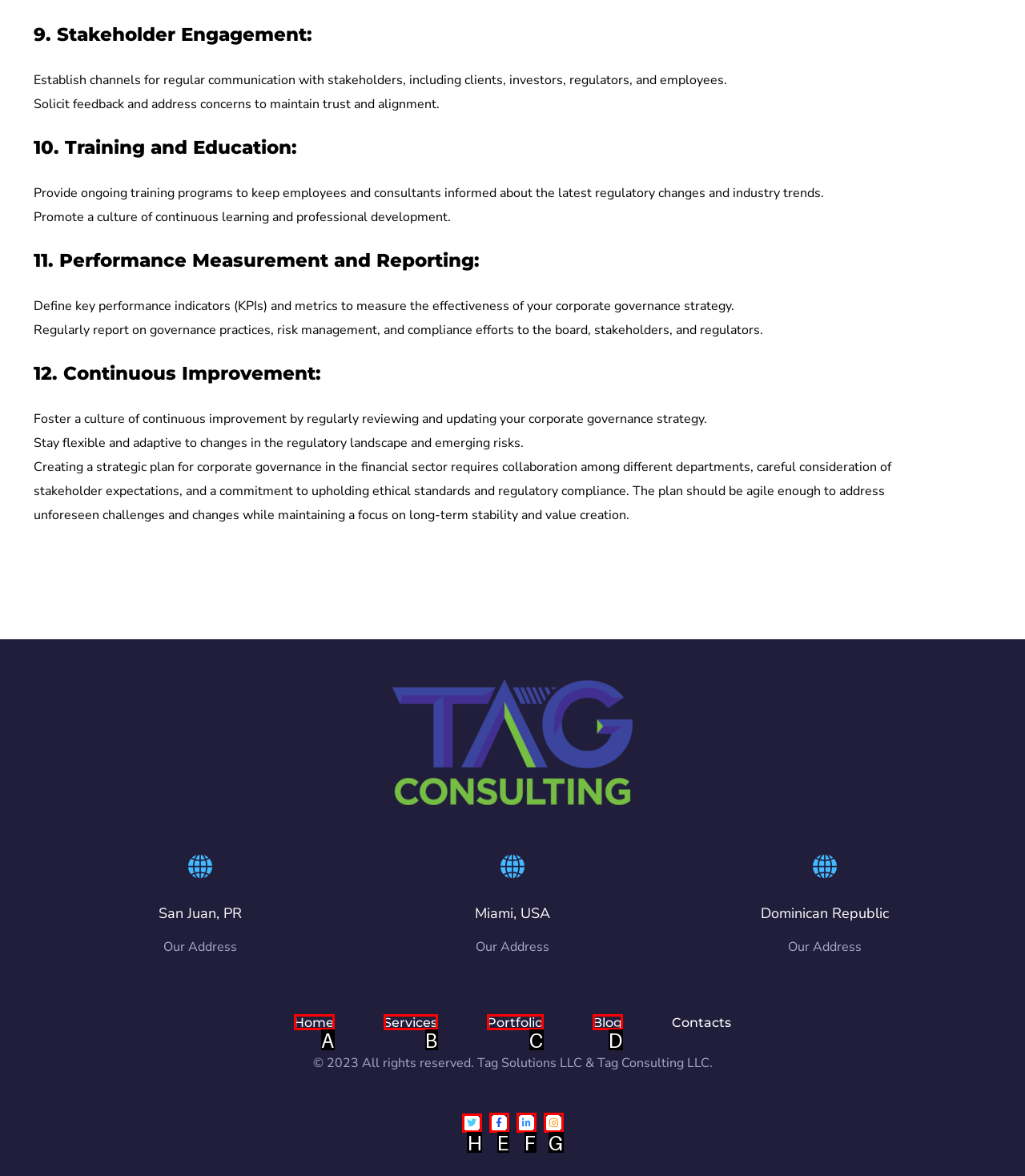Identify the appropriate lettered option to execute the following task: Visit Twitter page
Respond with the letter of the selected choice.

H